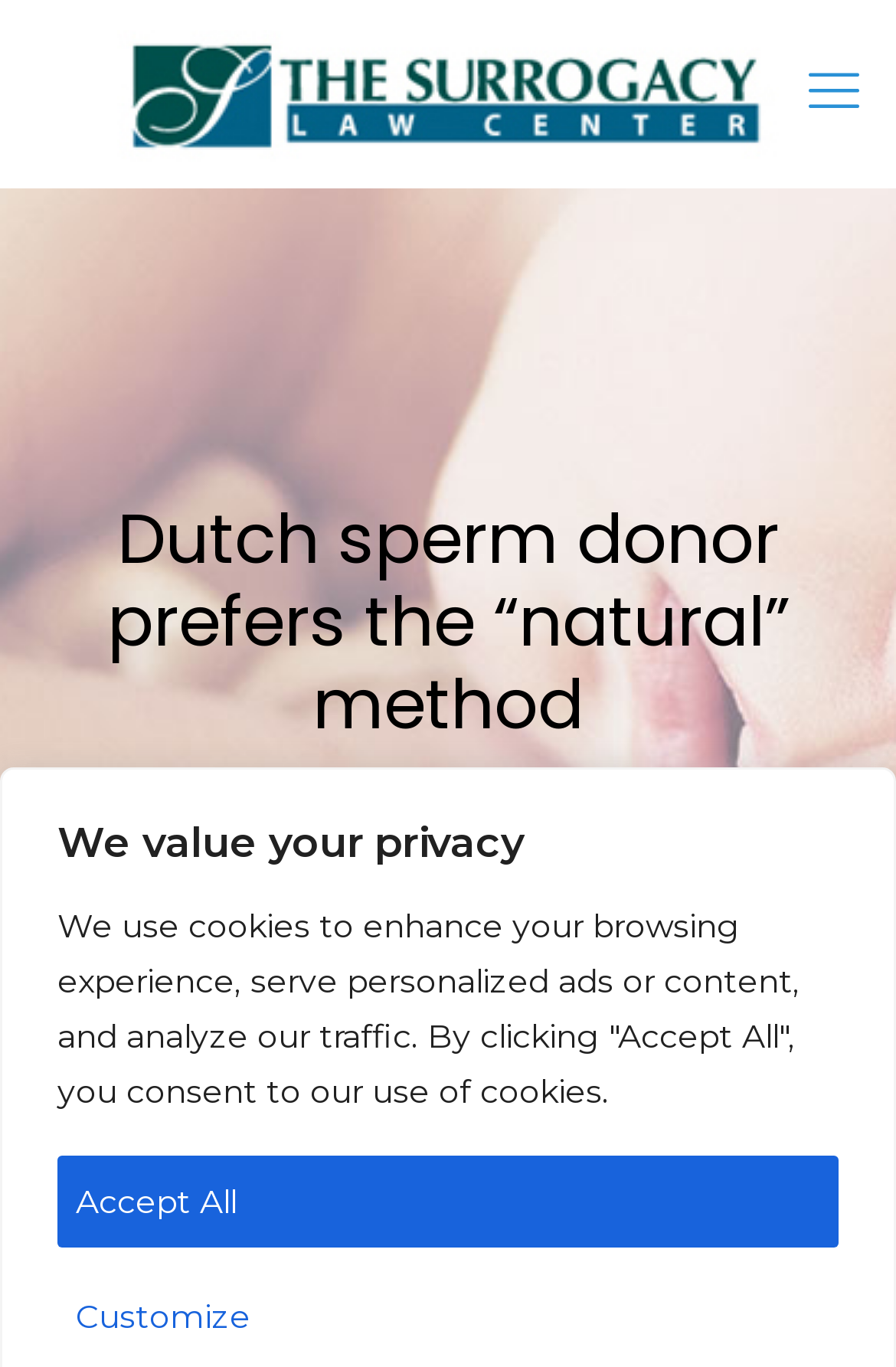What is the name of the law center?
Using the visual information, reply with a single word or short phrase.

The Surrogacy Law Center